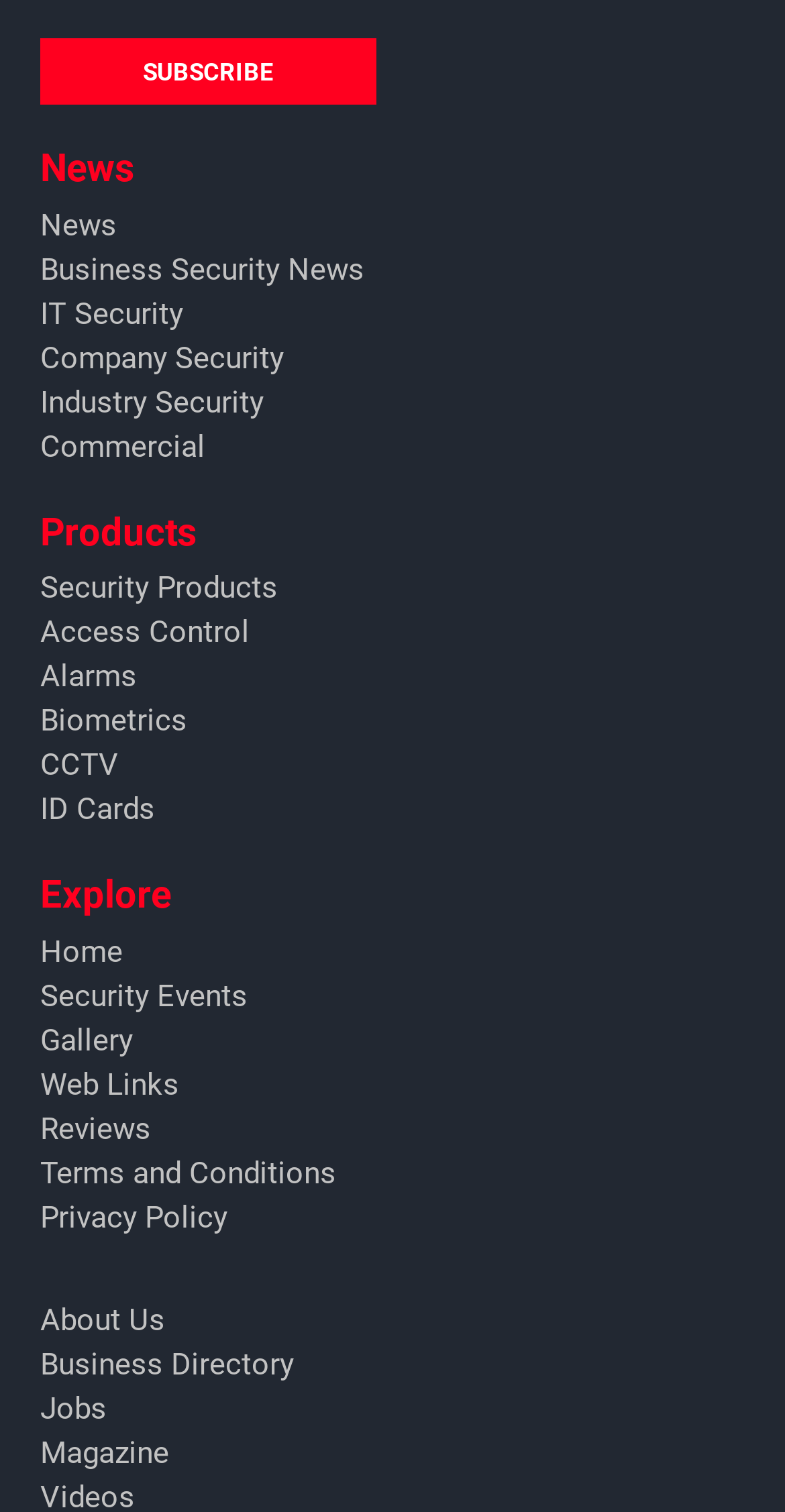Locate the bounding box coordinates of the clickable region to complete the following instruction: "Explore security products."

[0.051, 0.376, 0.354, 0.404]